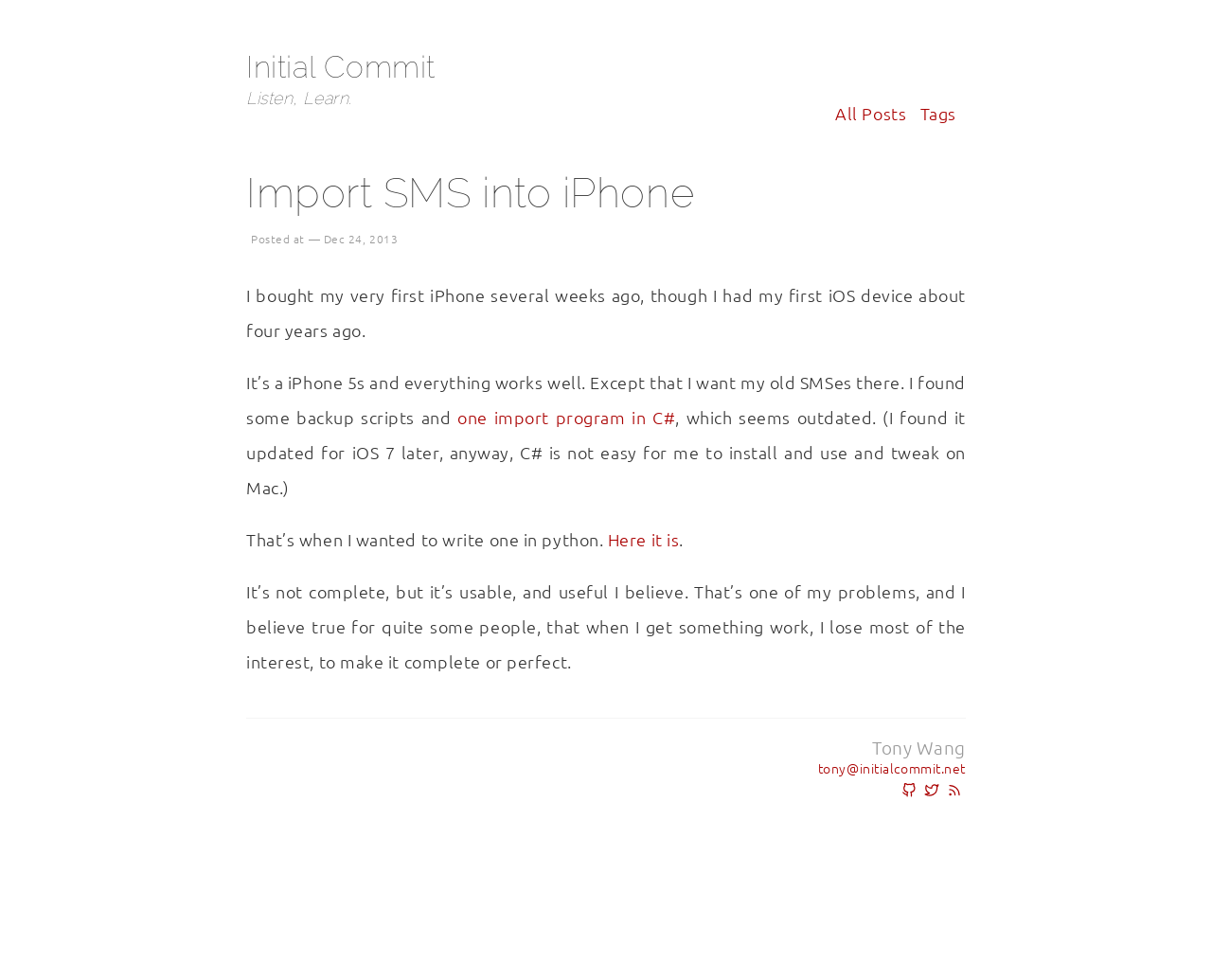What is the iPhone model mentioned?
Please respond to the question with as much detail as possible.

The iPhone model is mentioned in the second paragraph of the article, where the author says 'It’s a iPhone 5s and everything works well.'